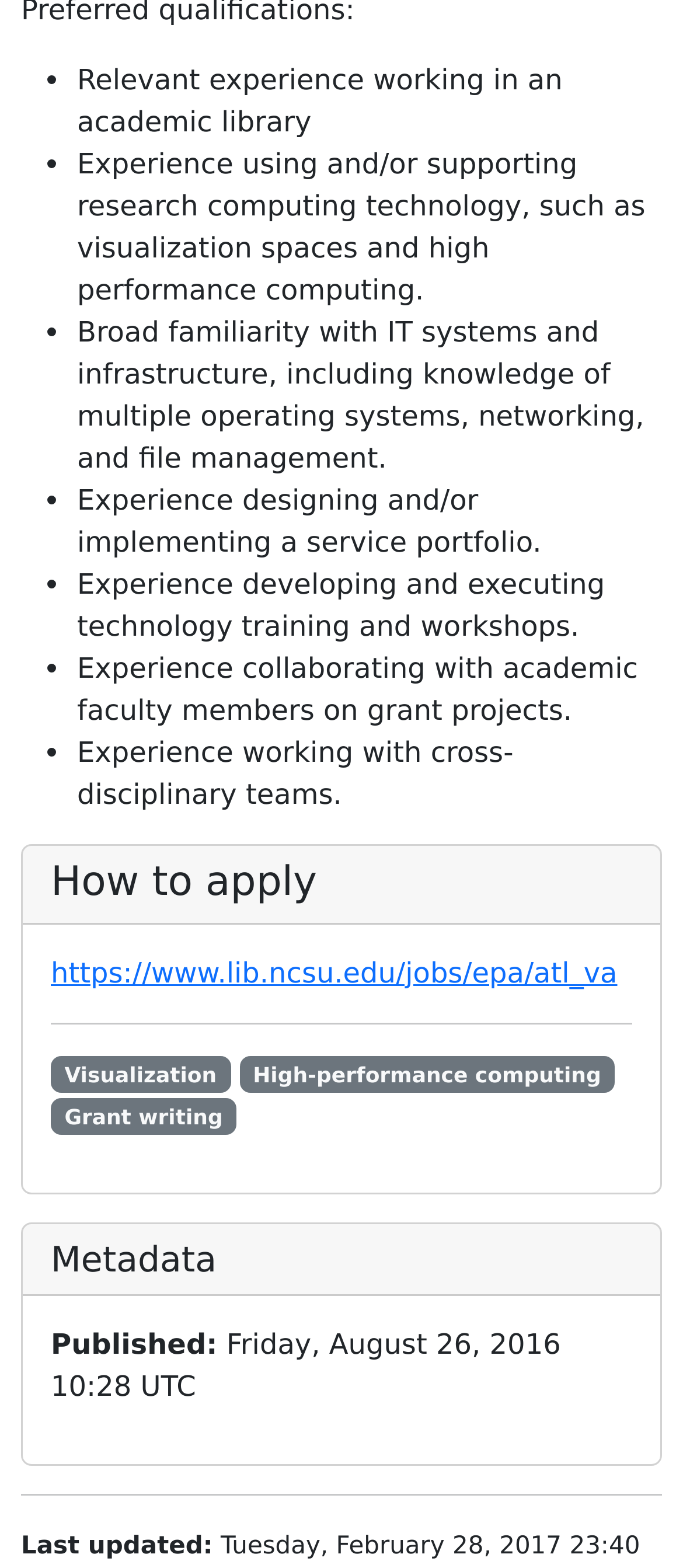Identify the bounding box for the UI element that is described as follows: "https://www.lib.ncsu.edu/jobs/epa/atl_va".

[0.074, 0.609, 0.904, 0.631]